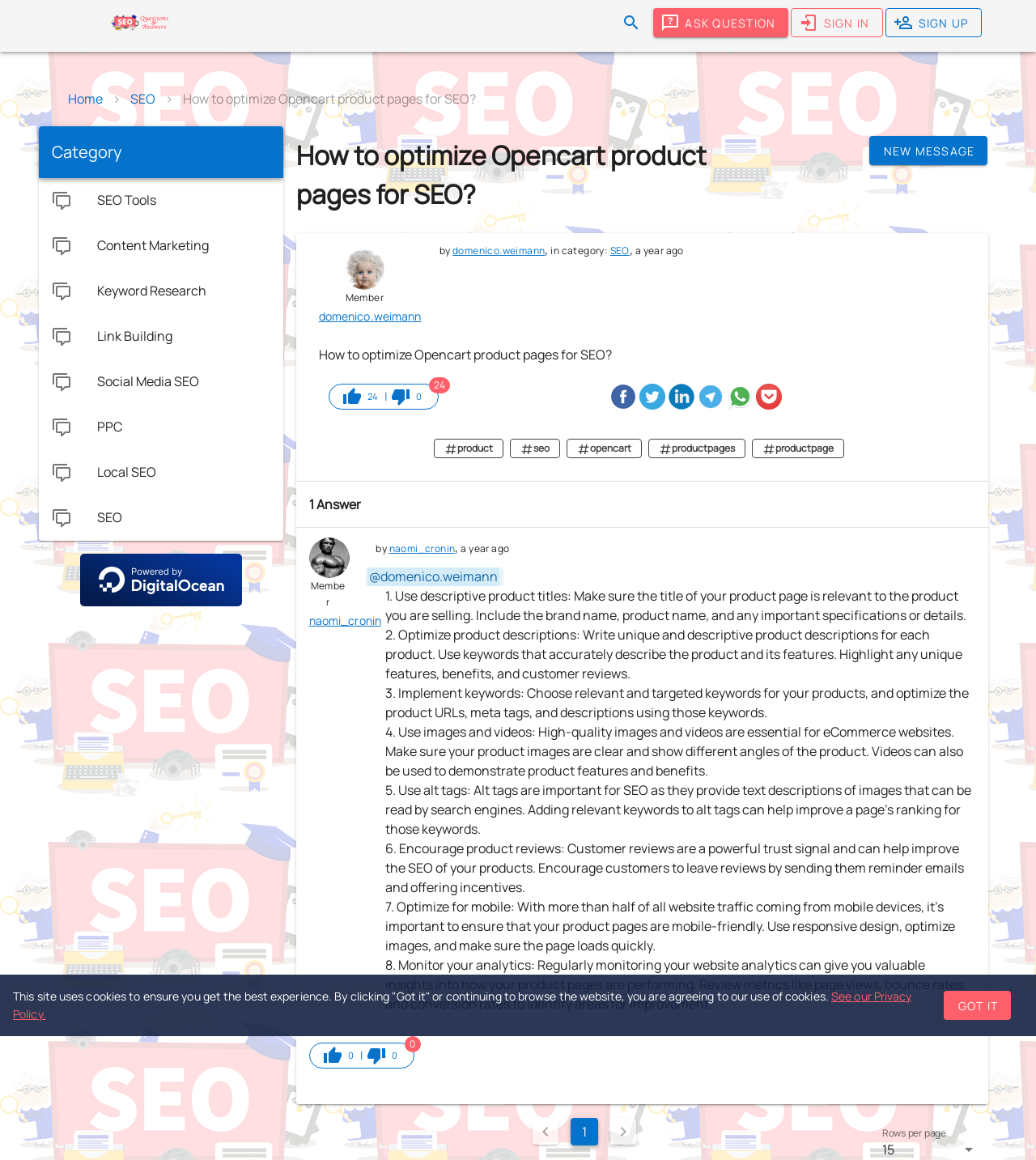Show me the bounding box coordinates of the clickable region to achieve the task as per the instruction: "Click on the 'SIGN IN' link".

[0.763, 0.007, 0.853, 0.032]